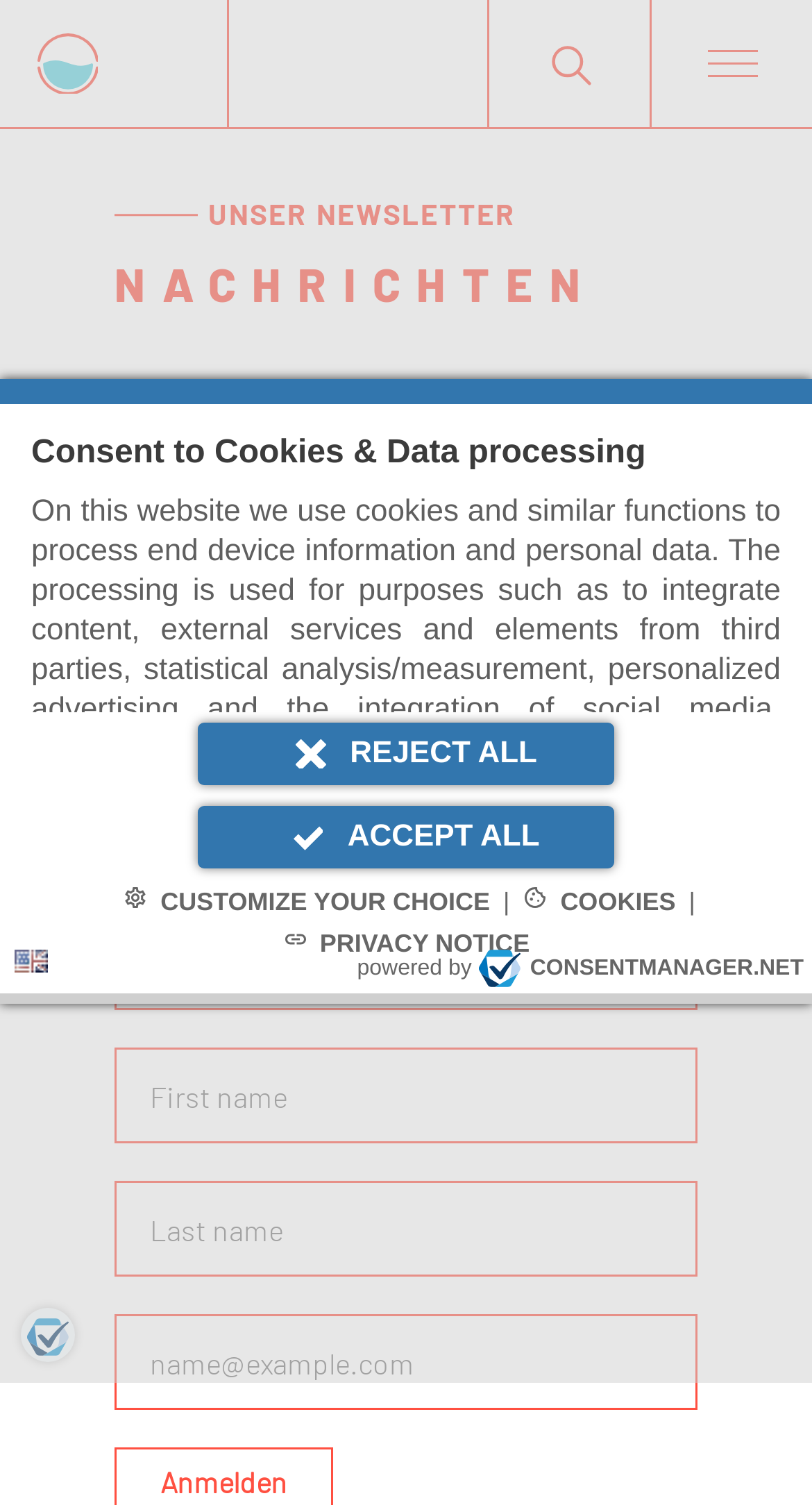Please provide a comprehensive answer to the question below using the information from the image: How many textboxes are there in the newsletter subscription section?

In the newsletter subscription section, there are three textboxes where users can enter their information to subscribe to the newsletter. These textboxes are likely used to enter the user's email address and other relevant information.